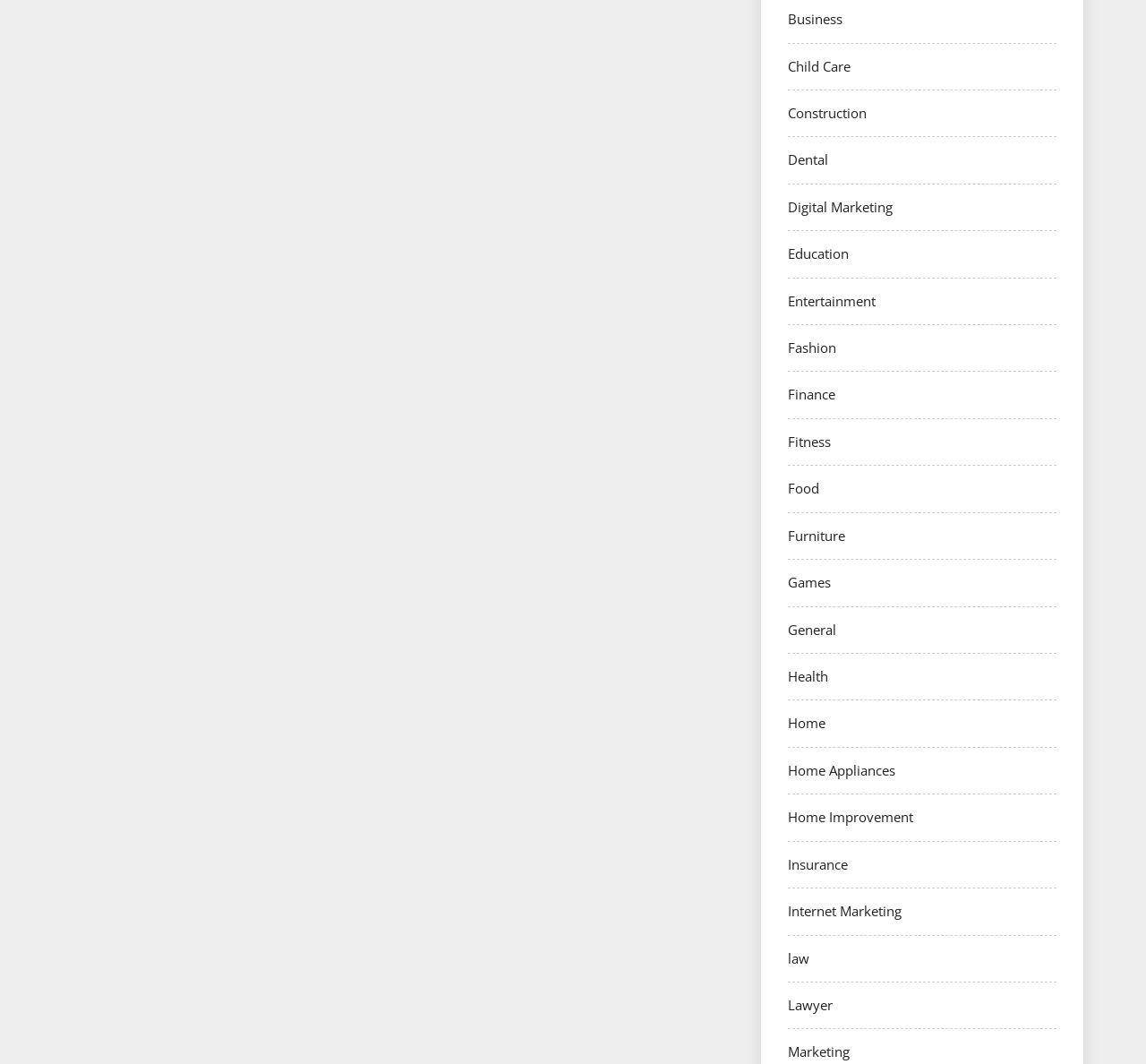For the element described, predict the bounding box coordinates as (top-left x, top-left y, bottom-right x, bottom-right y). All values should be between 0 and 1. Element description: Entertainment

[0.688, 0.274, 0.764, 0.291]